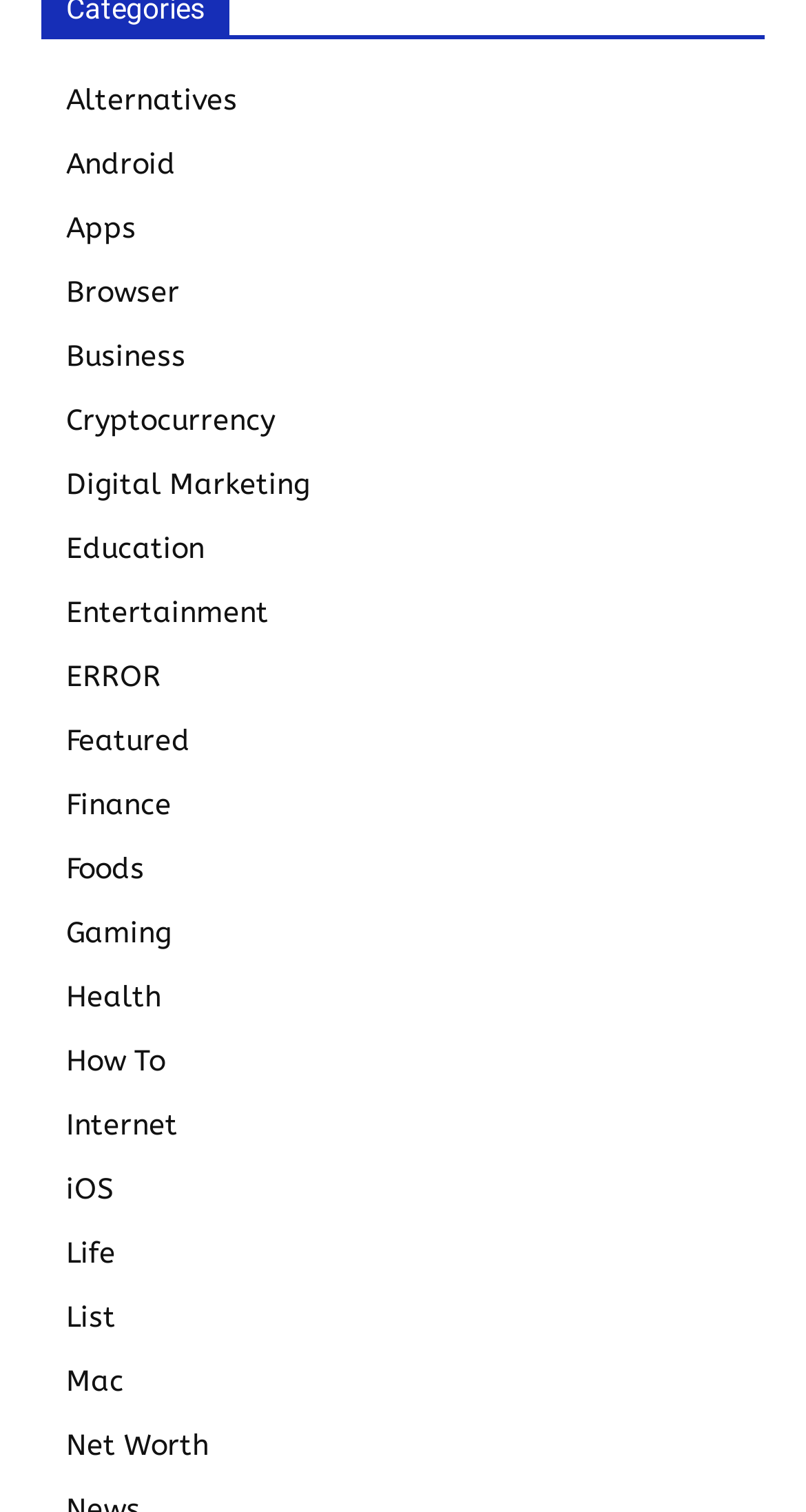Respond to the following question with a brief word or phrase:
What are the categories listed on the webpage?

Various topics